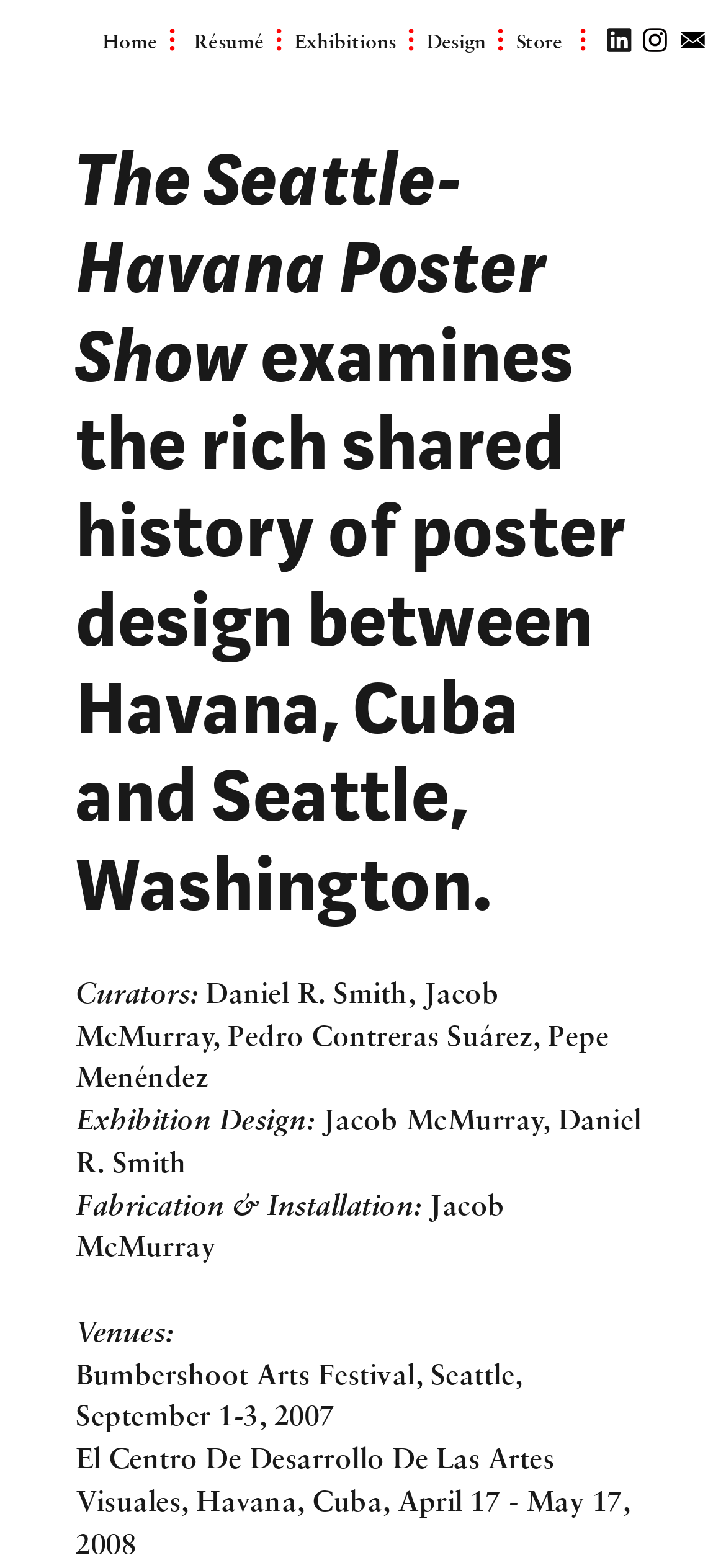Where was the exhibition held in Cuba?
Provide a one-word or short-phrase answer based on the image.

El Centro De Desarrollo De Las Artes Visuales